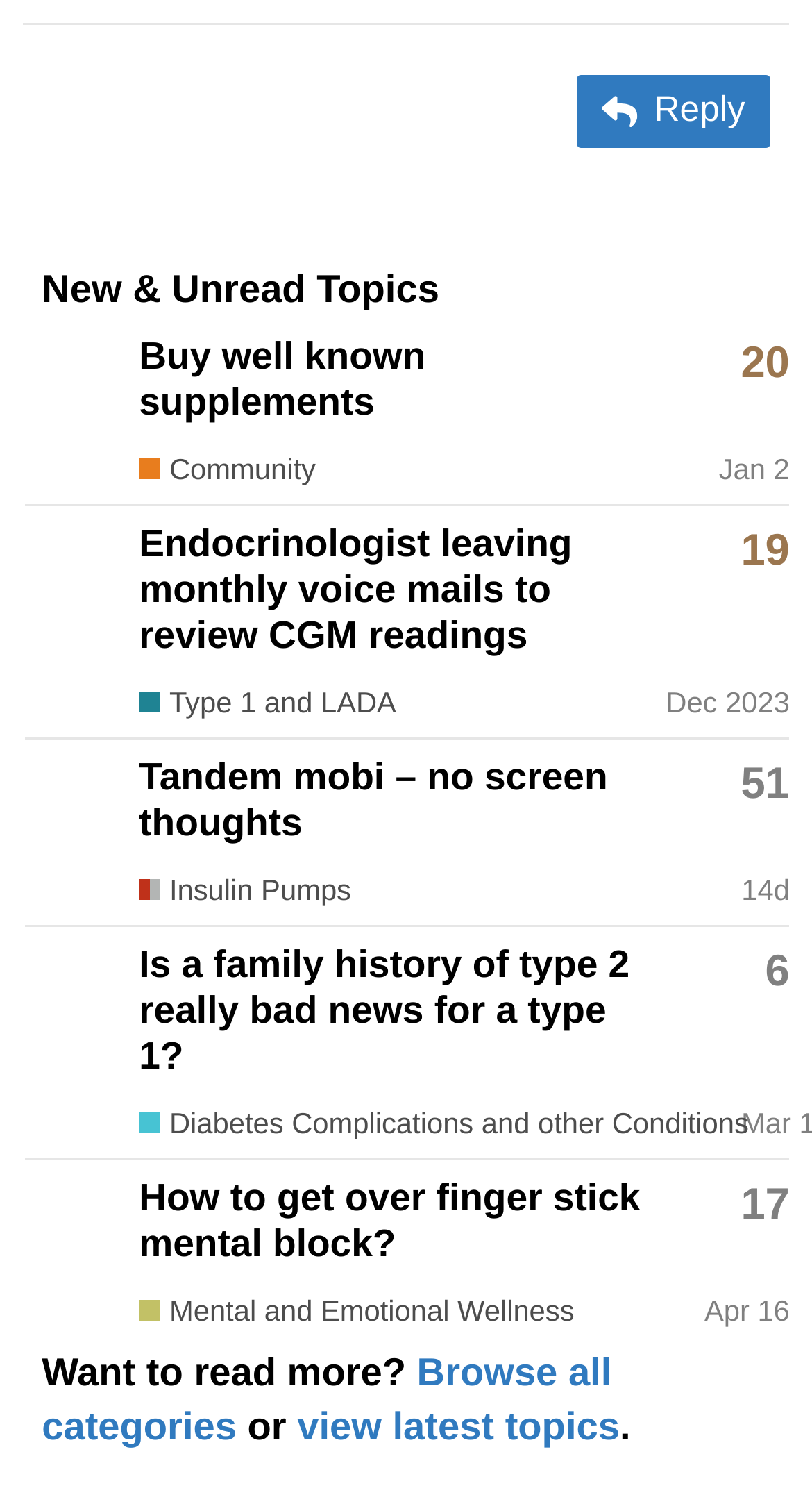Identify the bounding box coordinates for the UI element described as follows: "17". Ensure the coordinates are four float numbers between 0 and 1, formatted as [left, top, right, bottom].

[0.912, 0.787, 0.973, 0.816]